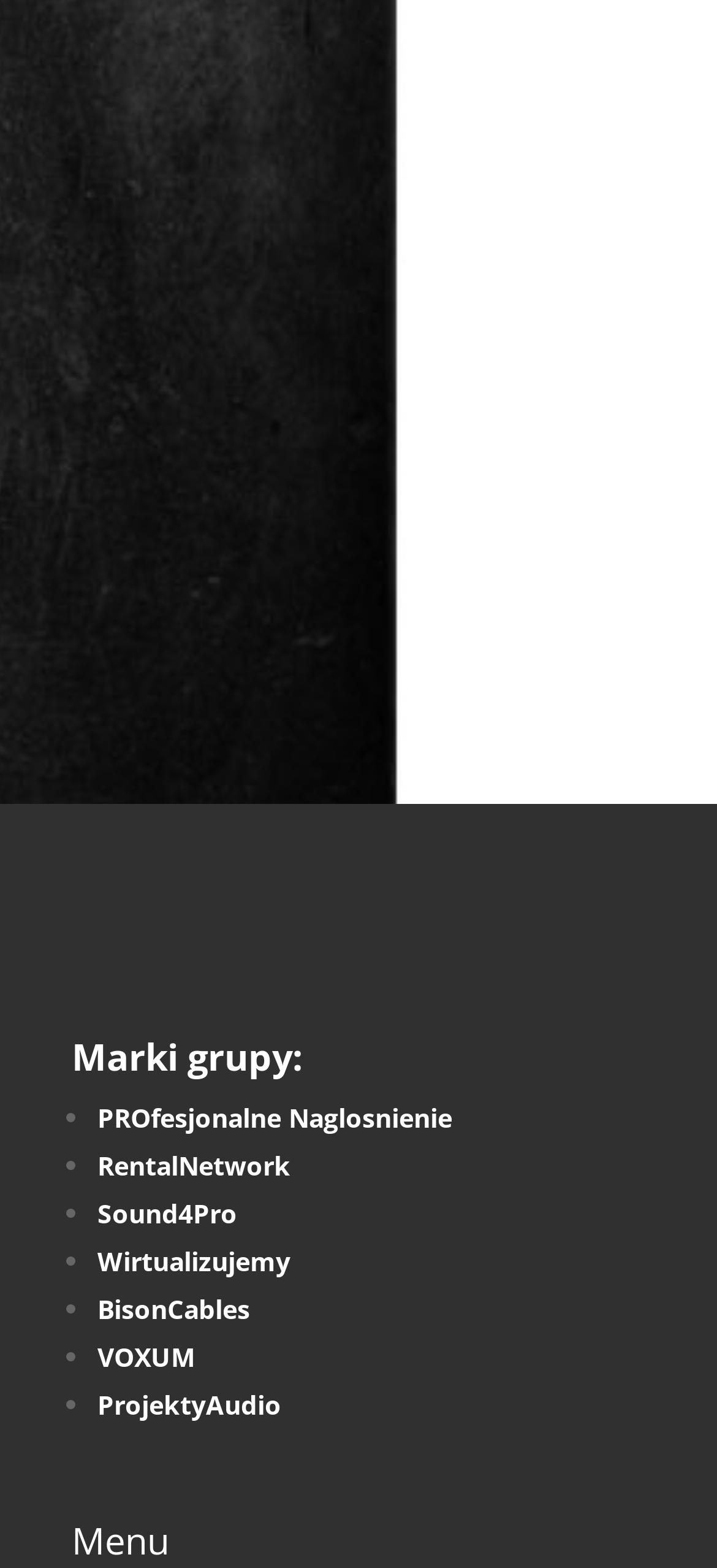Based on the image, please elaborate on the answer to the following question:
What is the country of the address?

The country of the address can be found in the third line of the address, in the StaticText element with a bounding box with coordinates [0.1, 0.299, 0.228, 0.325].